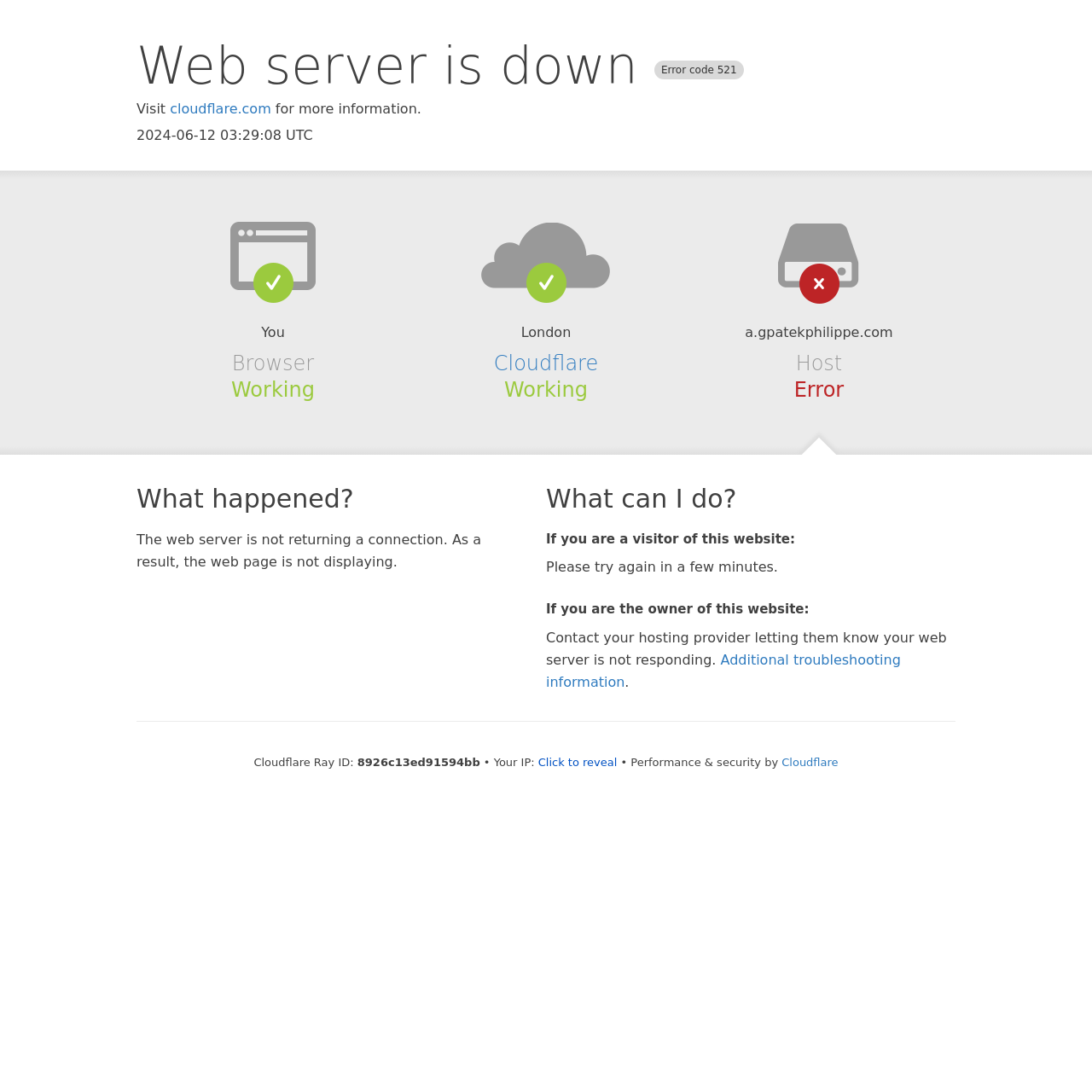What should the owner of the website do?
Craft a detailed and extensive response to the question.

According to the section 'What can I do?' on the webpage, if the owner of the website is experiencing this issue, they should contact their hosting provider letting them know that their web server is not responding.